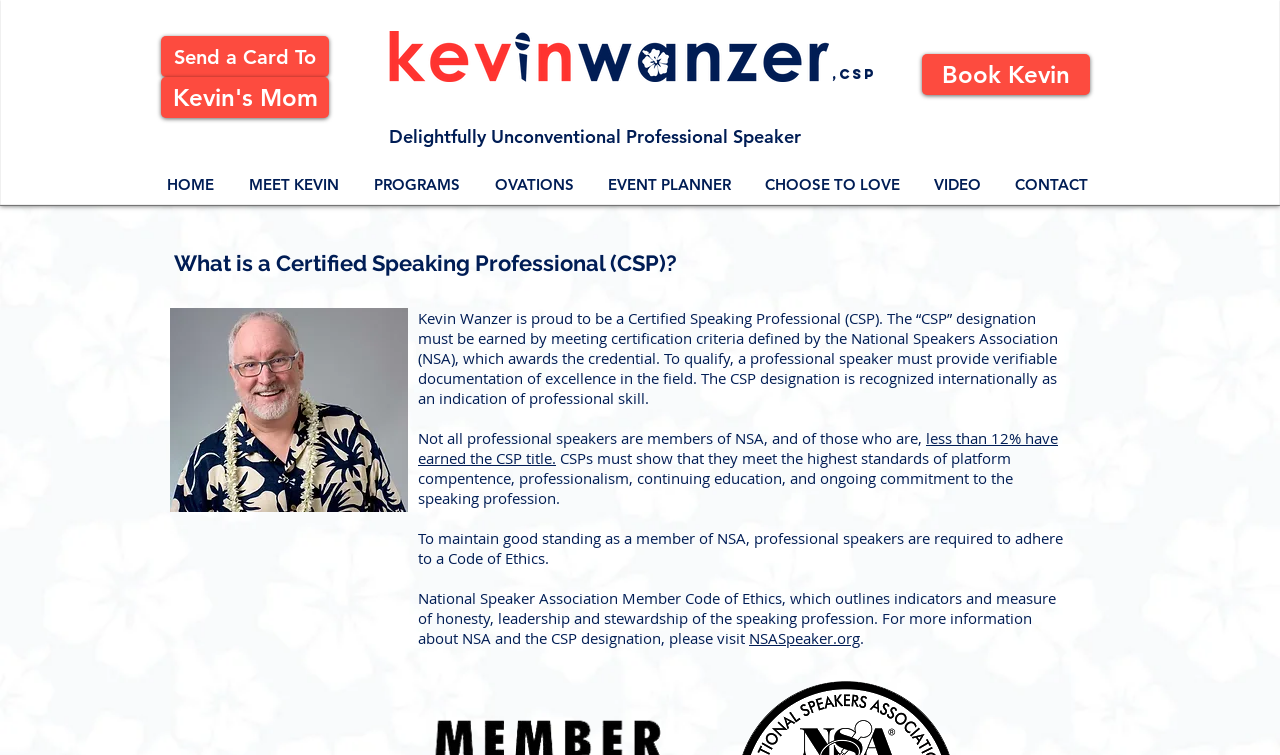Find the bounding box coordinates of the element to click in order to complete the given instruction: "Go to the home page."

[0.117, 0.233, 0.18, 0.257]